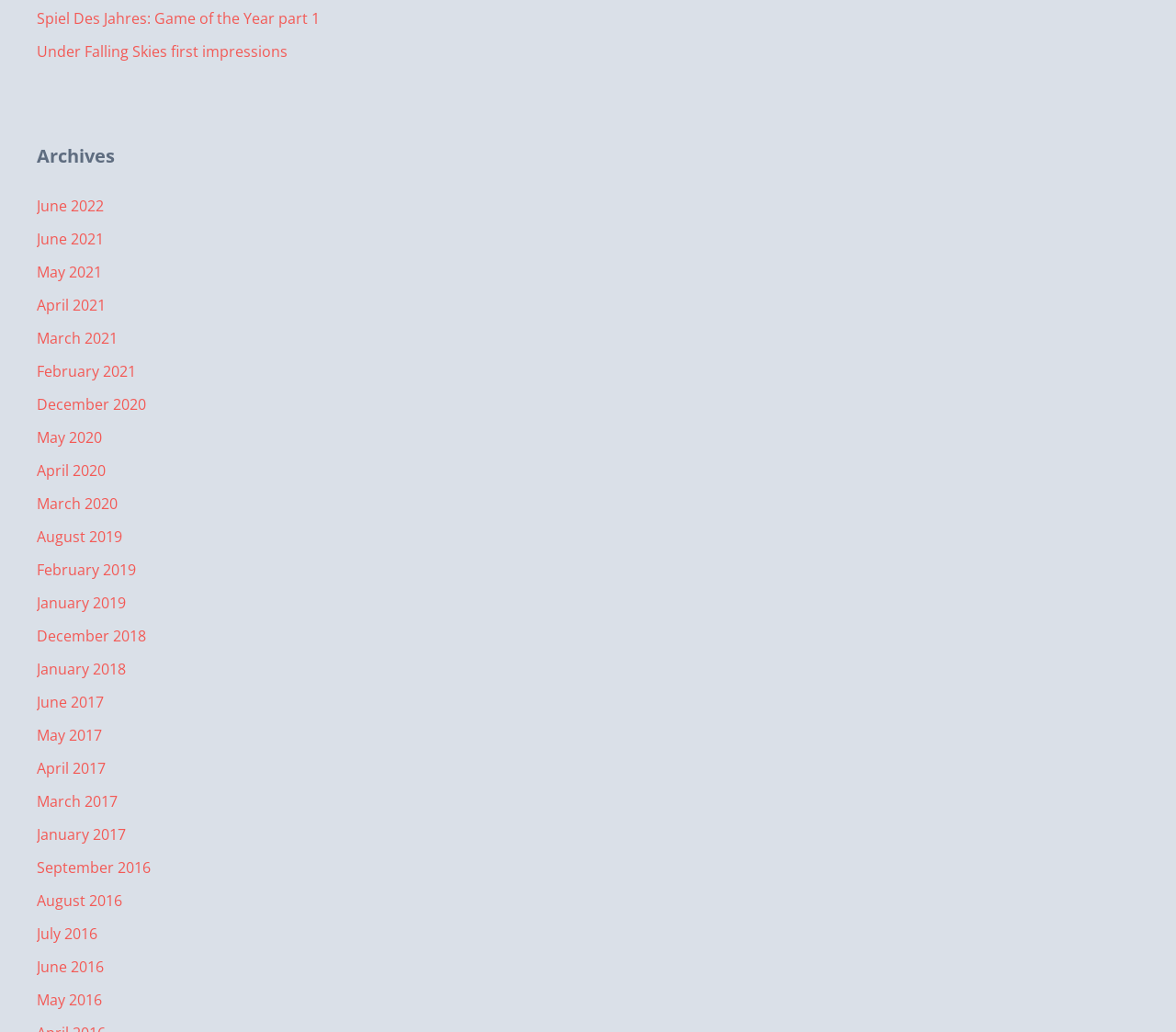Identify the bounding box coordinates for the element that needs to be clicked to fulfill this instruction: "View January 2017". Provide the coordinates in the format of four float numbers between 0 and 1: [left, top, right, bottom].

[0.031, 0.798, 0.107, 0.818]